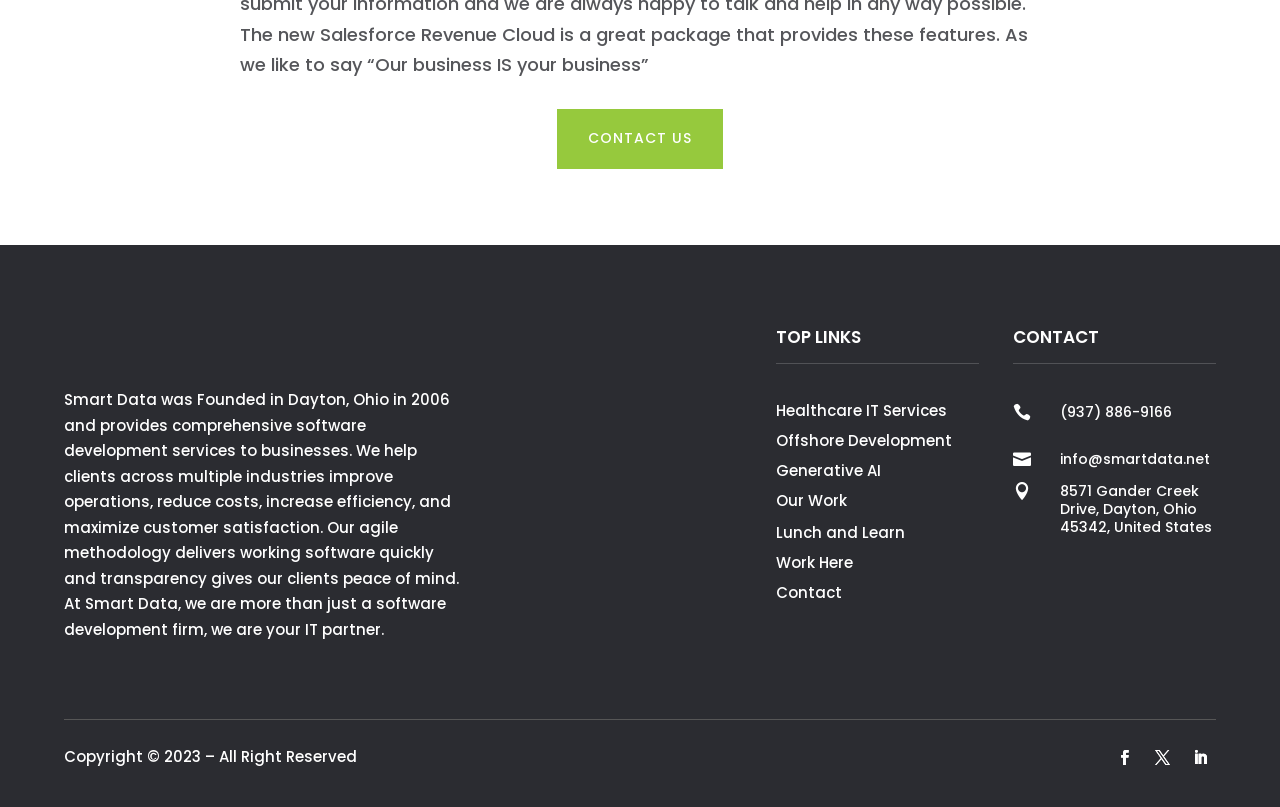Pinpoint the bounding box coordinates of the clickable element needed to complete the instruction: "Check the phone number". The coordinates should be provided as four float numbers between 0 and 1: [left, top, right, bottom].

[0.828, 0.499, 0.95, 0.536]